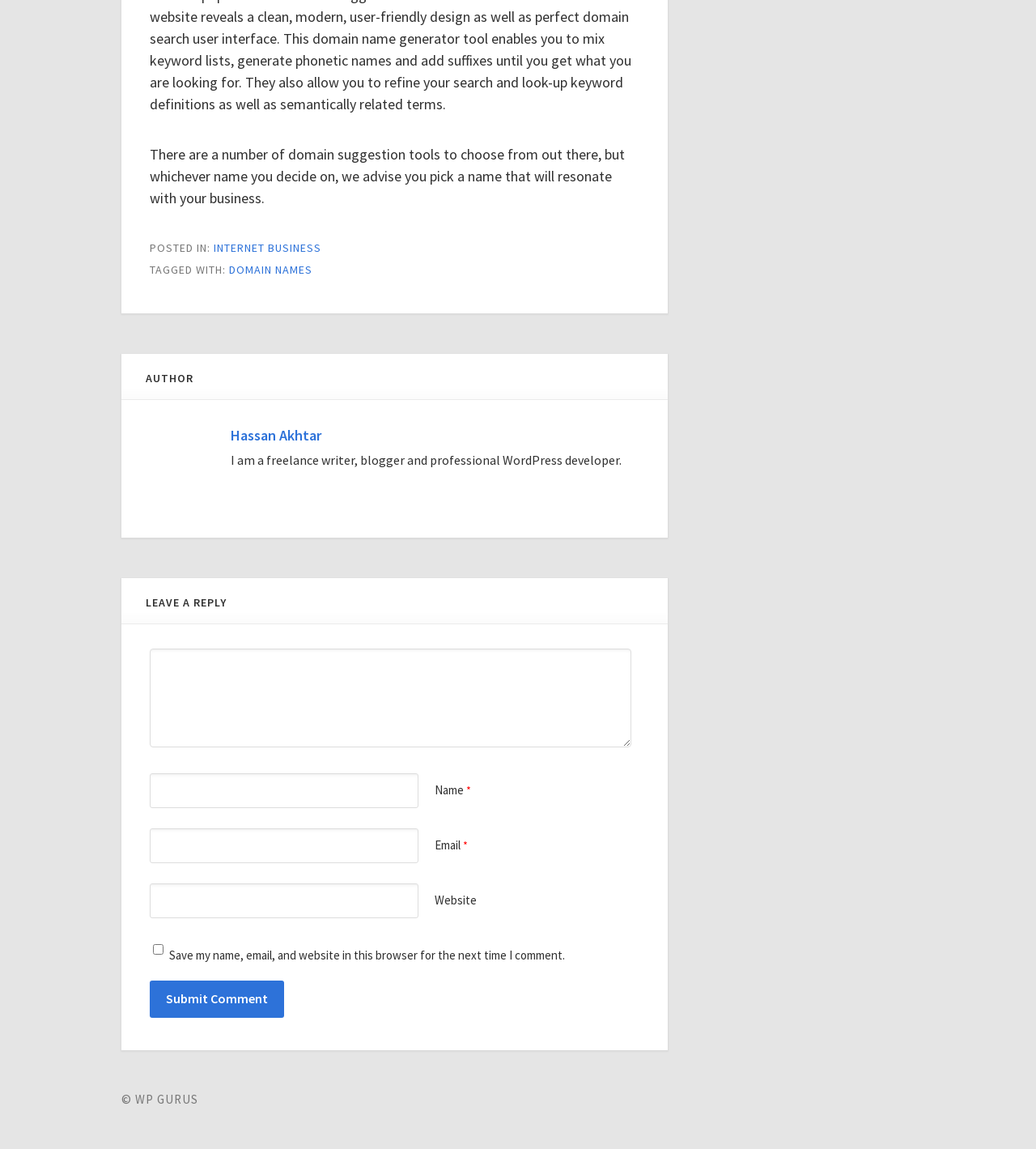Identify the bounding box for the given UI element using the description provided. Coordinates should be in the format (top-left x, top-left y, bottom-right x, bottom-right y) and must be between 0 and 1. Here is the description: name="submit" value="Submit Comment"

[0.145, 0.853, 0.274, 0.885]